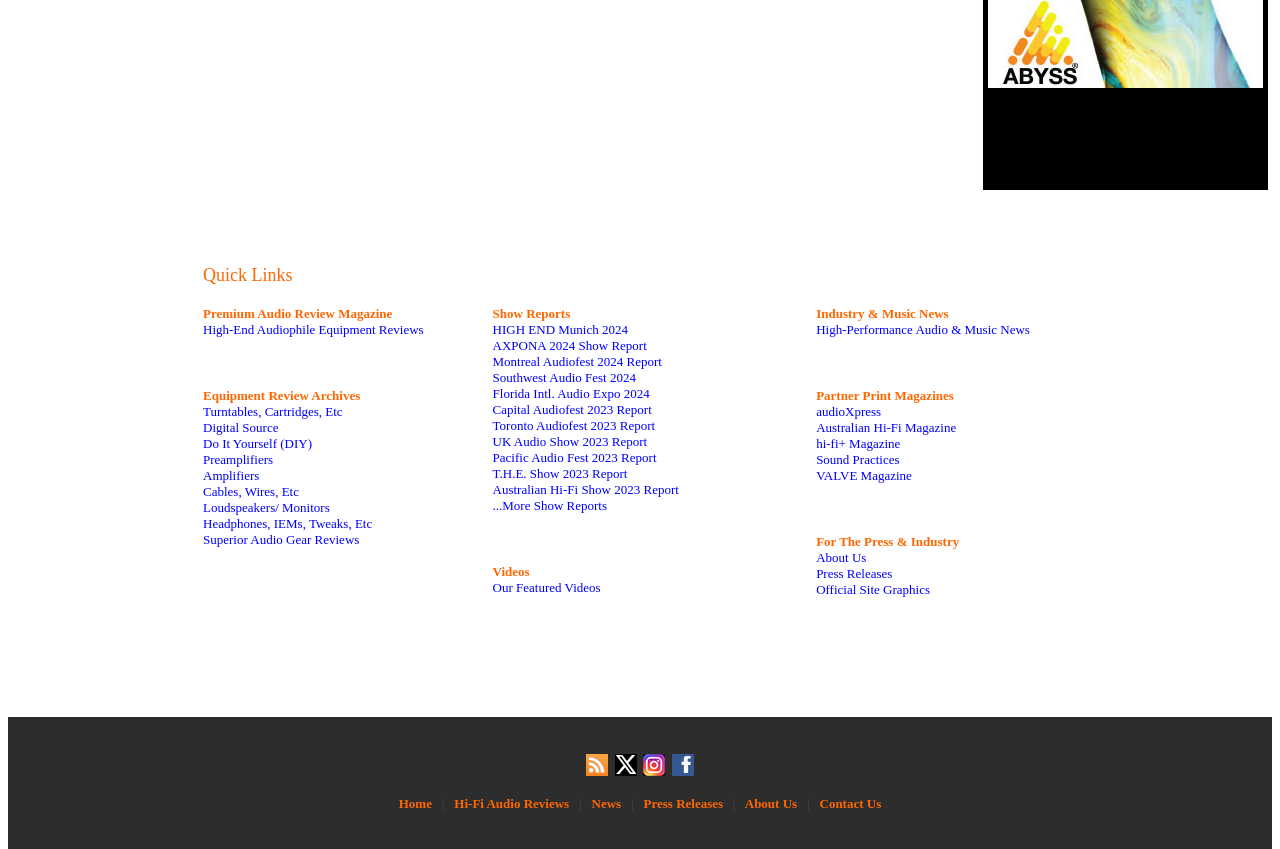Refer to the image and provide an in-depth answer to the question: 
What is the purpose of the 'Partner Print Magazines' section?

The 'Partner Print Magazines' section lists various print magazines, such as 'audioXpress', 'Australian Hi-Fi Magazine', and 'hi-fi+ Magazine'. This suggests that the purpose of this section is to showcase the webpage's partner print magazines.